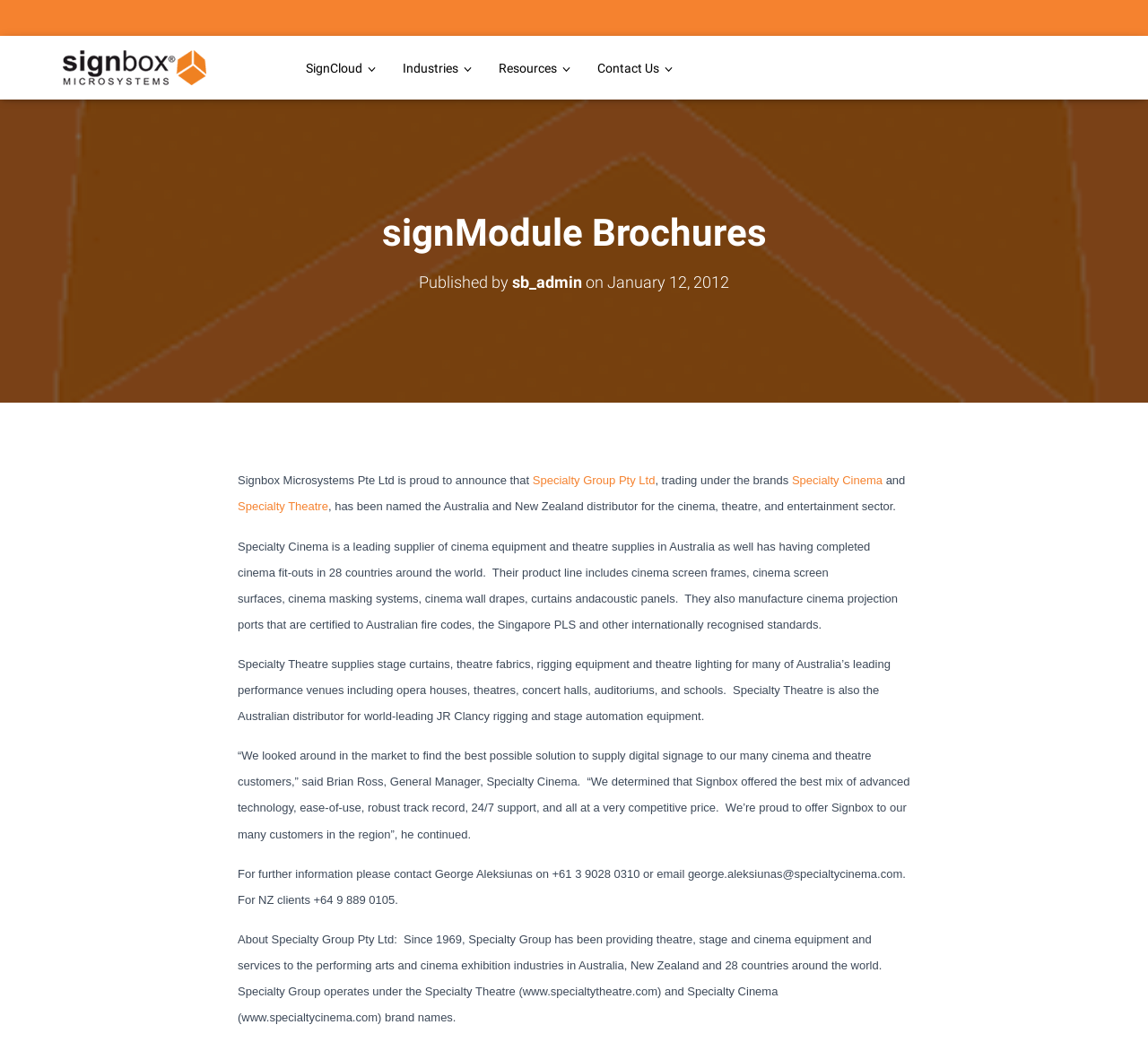What is the company that published the brochure?
Using the visual information, reply with a single word or short phrase.

sb_admin